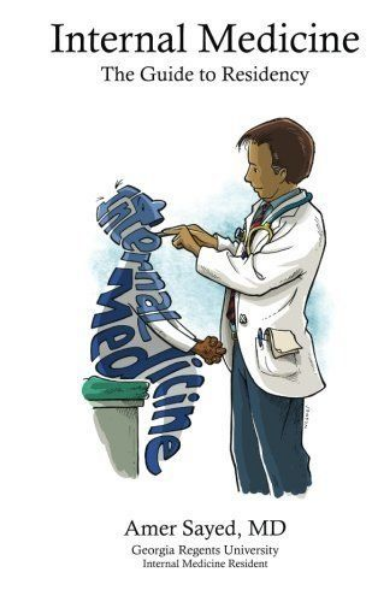Give an in-depth description of what is happening in the image.

The image depicts the cover of "Internal Medicine: The Guide to Residency," authored by Amer Sayed, MD, and contributed by Eddie Fatakhov, MD, MBA. The illustration features a healthcare professional in a white coat, wearing a stethoscope, engaged in an activity related to the theme of internal medicine. The title "Internal Medicine" is prominently displayed in a stylized font, with a creative representation that includes the phrase "internal medicine" artistically entwined with elements surrounding a trash can, symbolizing the challenges and realities faced during residency training. Below the title, the author's credentials are listed, indicating his association with Georgia Regents University as an Internal Medicine Resident. This guide aims to support medical professionals transitioning from school to residency, addressing common clinical cases, diseases, and effective solutions essential for new residents.